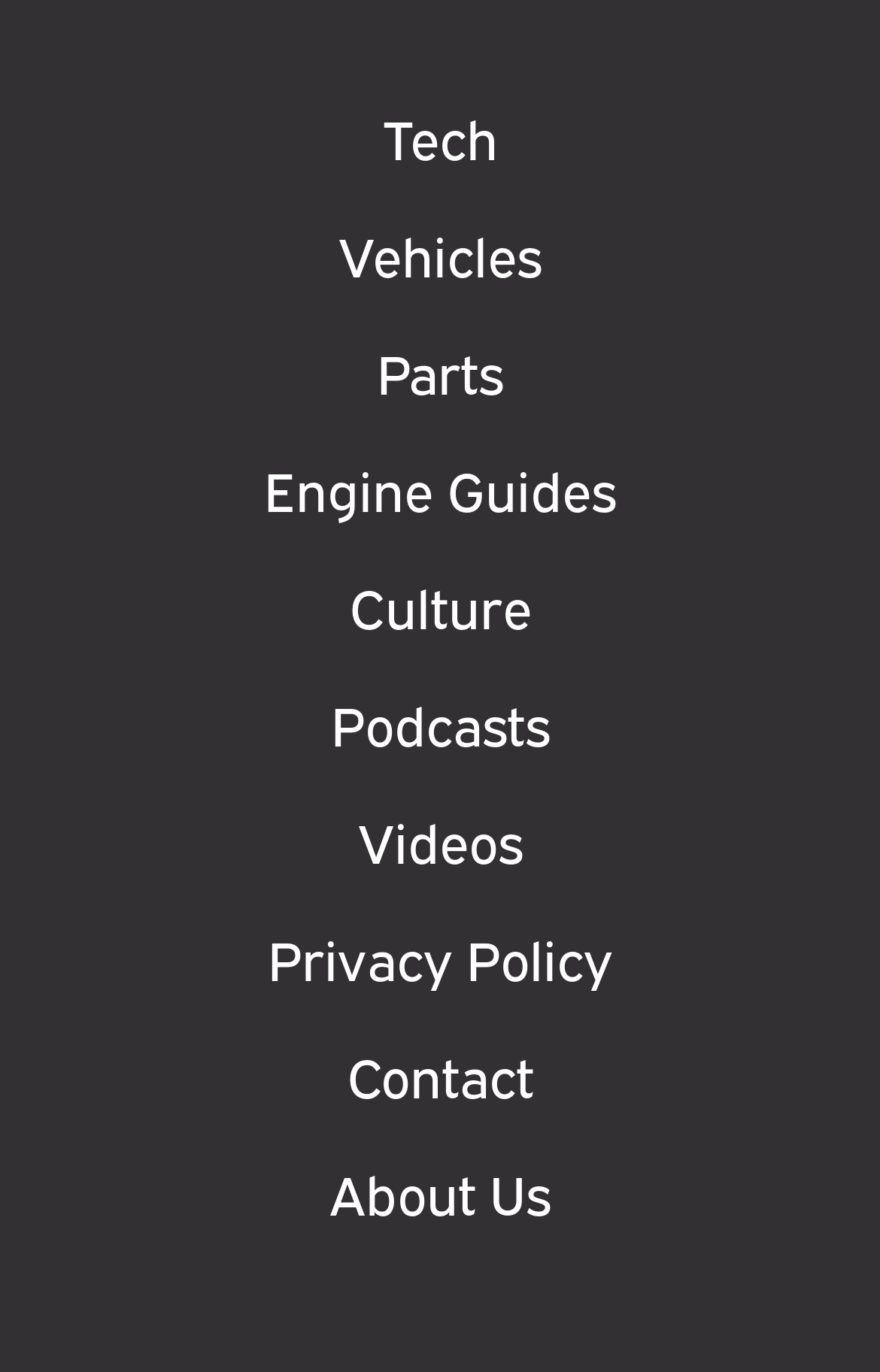Please mark the clickable region by giving the bounding box coordinates needed to complete this instruction: "contact us".

[0.394, 0.756, 0.606, 0.815]